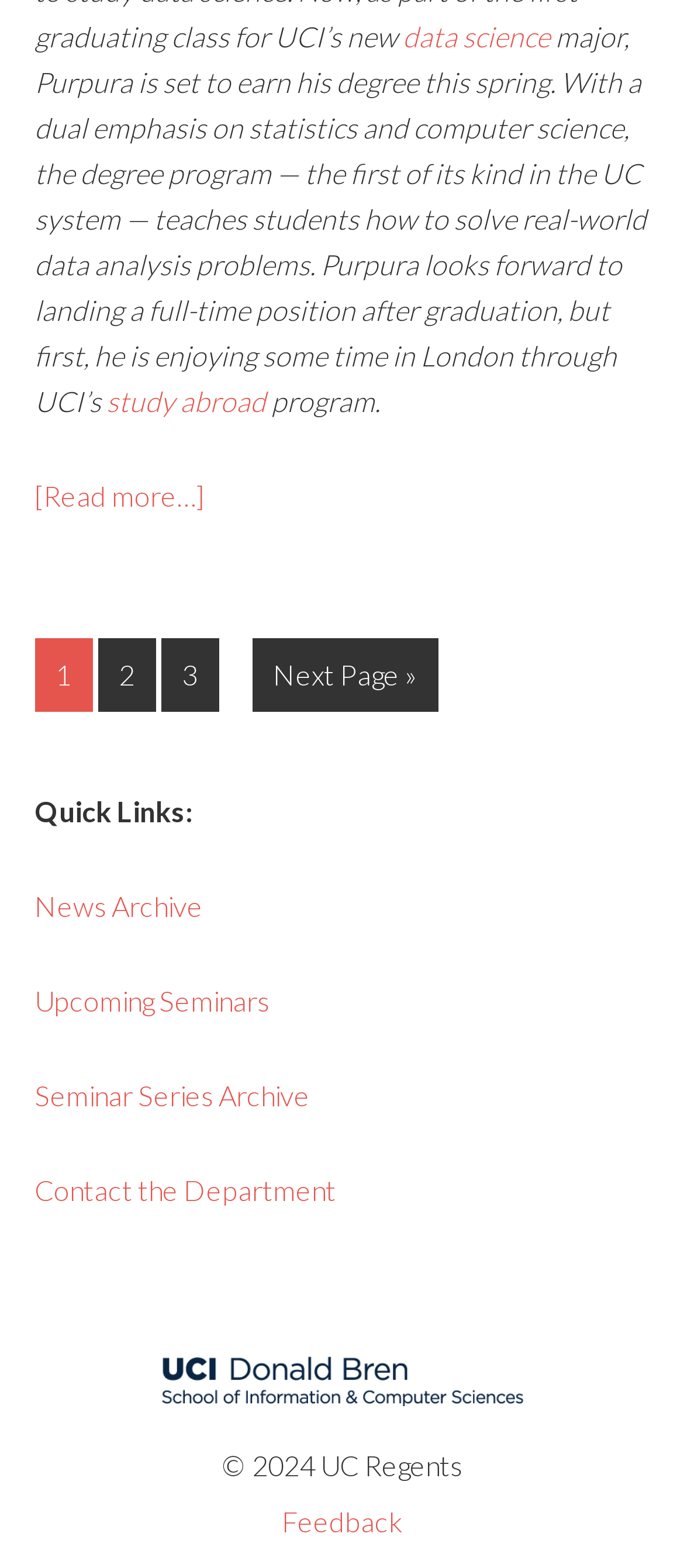Locate the bounding box coordinates of the clickable part needed for the task: "read more about the study abroad program".

[0.155, 0.244, 0.388, 0.266]